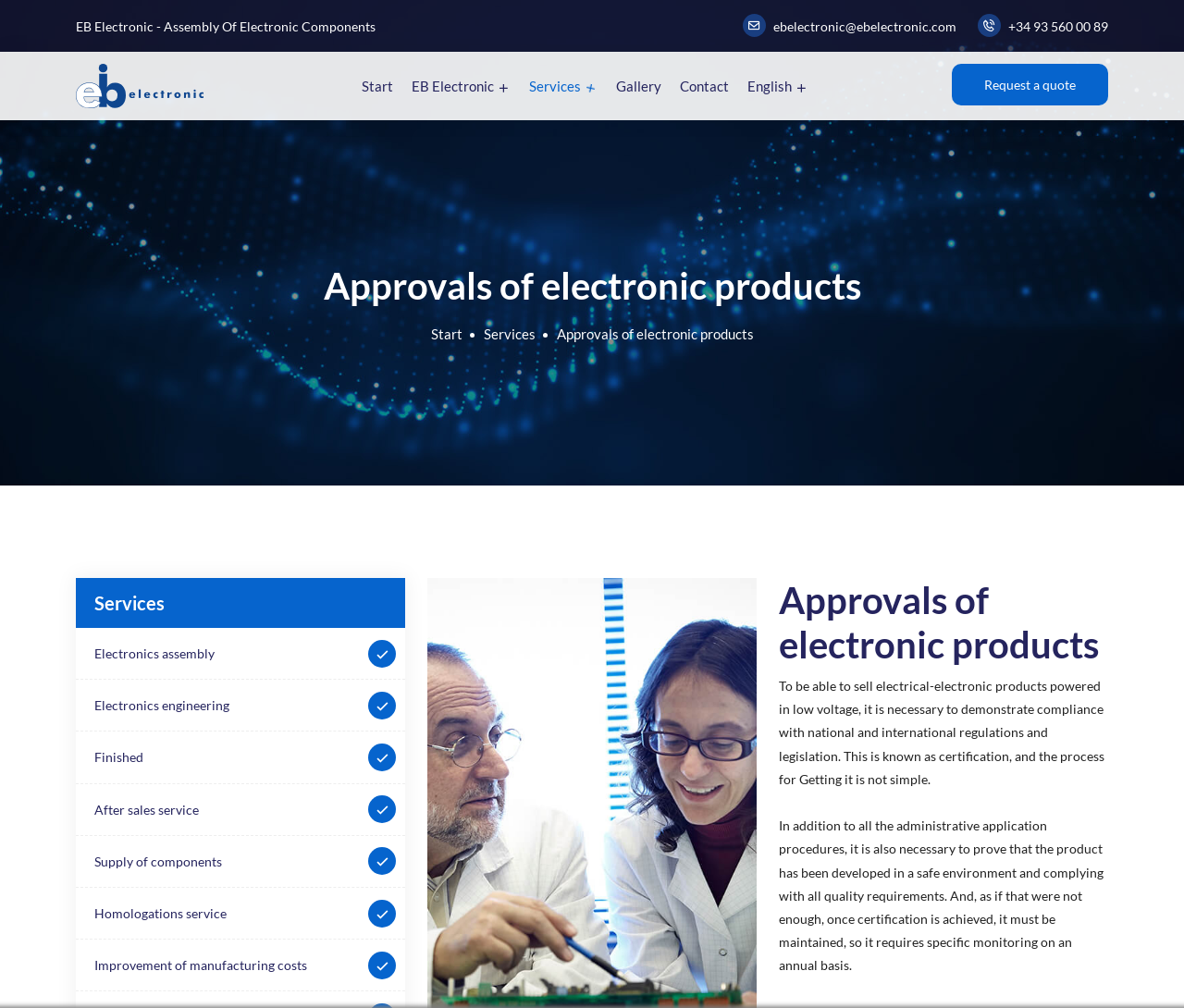Pinpoint the bounding box coordinates of the clickable area needed to execute the instruction: "Click the 'EB Electronic' link". The coordinates should be specified as four float numbers between 0 and 1, i.e., [left, top, right, bottom].

[0.064, 0.059, 0.172, 0.112]